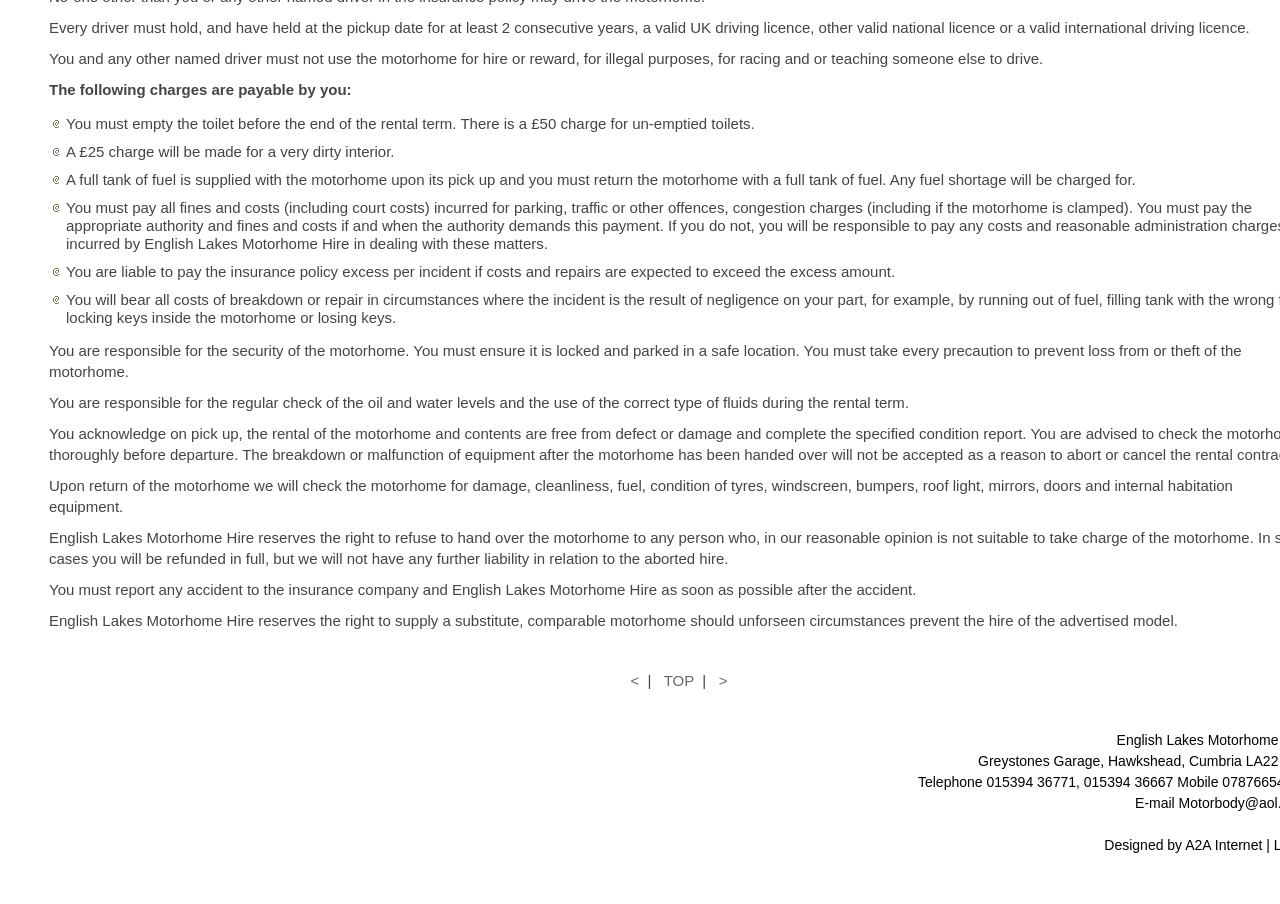Who designed the webpage?
Please provide a single word or phrase in response based on the screenshot.

A2A Internet